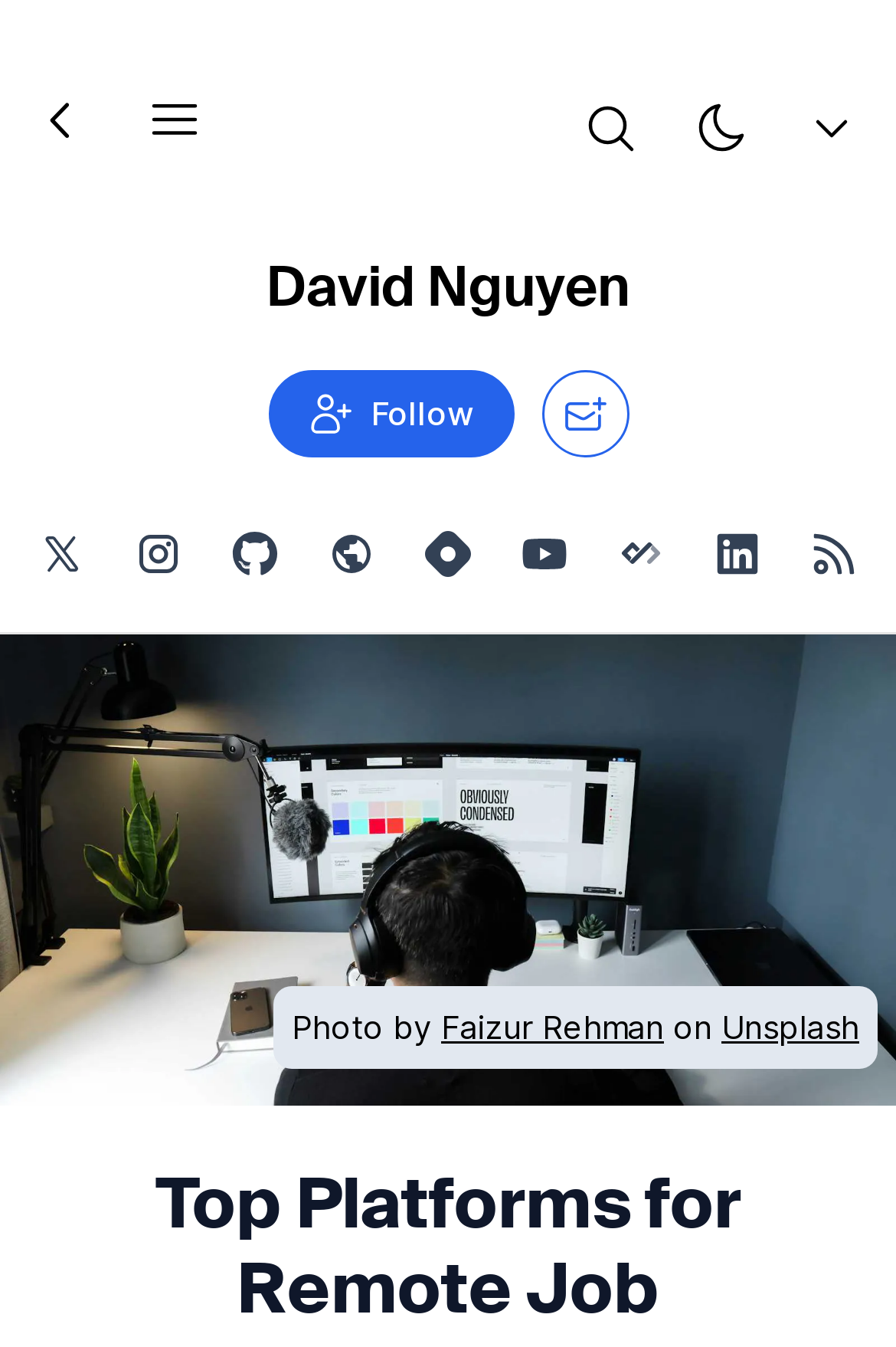Please analyze the image and give a detailed answer to the question:
How many images are used on the webpage?

I counted the number of images on the webpage by looking at the elements with 'image' type. I found 14 images, including the logo, social media icons, and the background image.